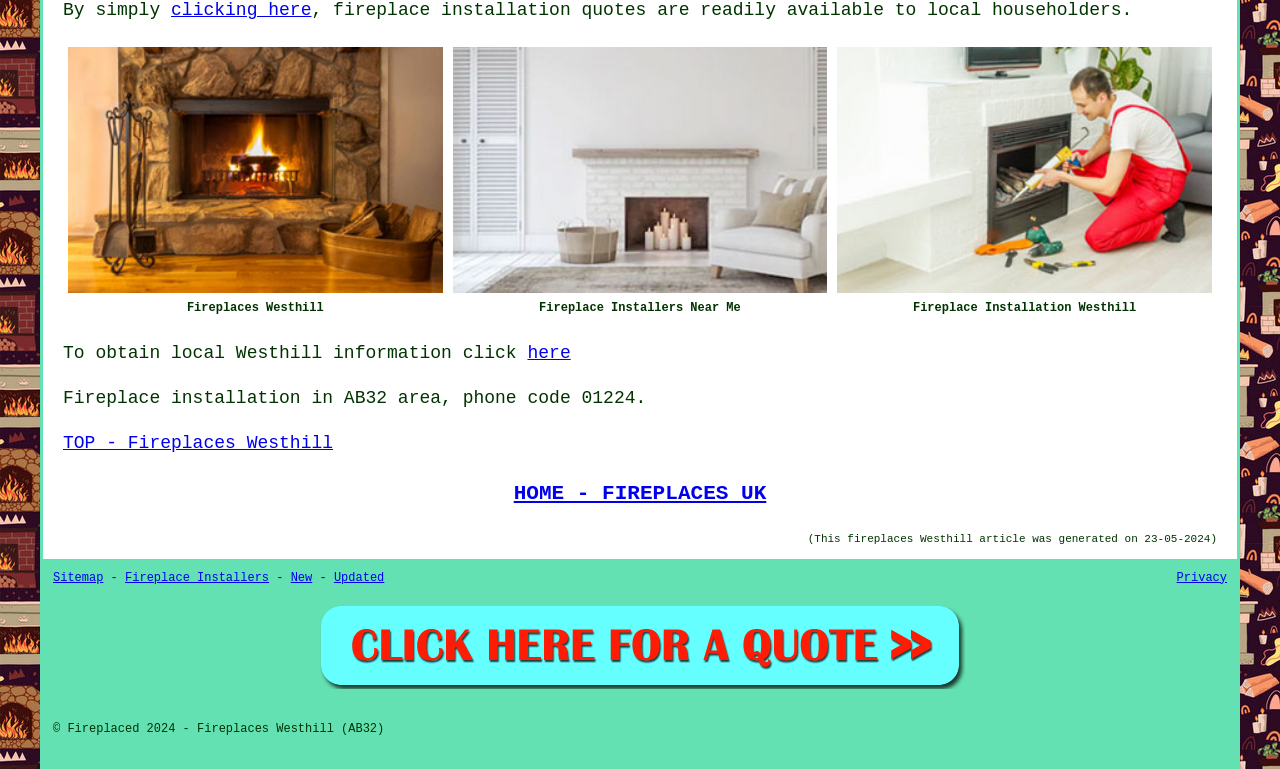Using the description "HOME - FIREPLACES UK", locate and provide the bounding box of the UI element.

[0.401, 0.626, 0.599, 0.657]